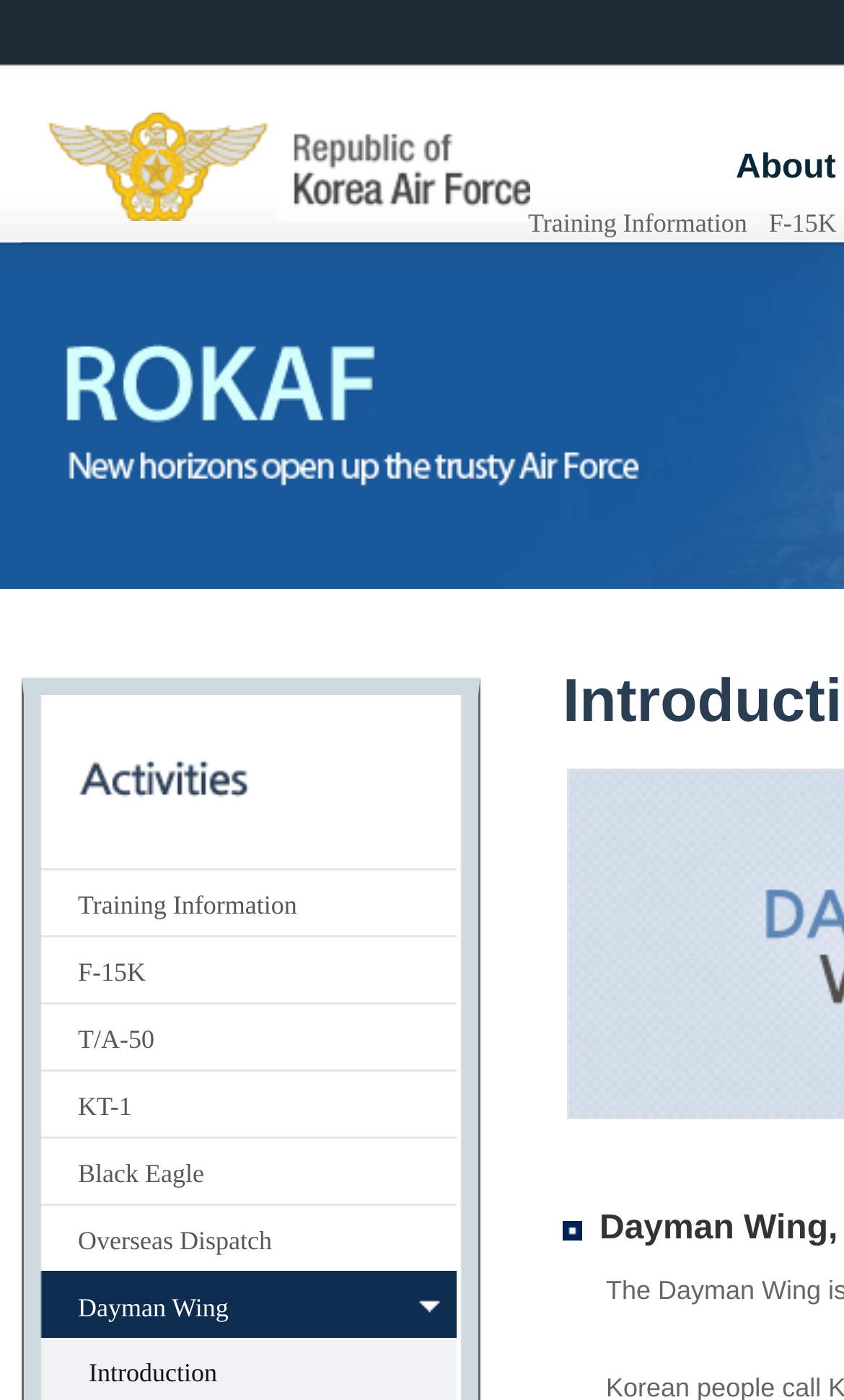Please examine the image and answer the question with a detailed explanation:
How many links are on the left side of the webpage?

The number of links on the left side of the webpage can be determined by counting the links that are vertically arranged, starting from 'Training Information' and ending at 'Dayman Wing'.